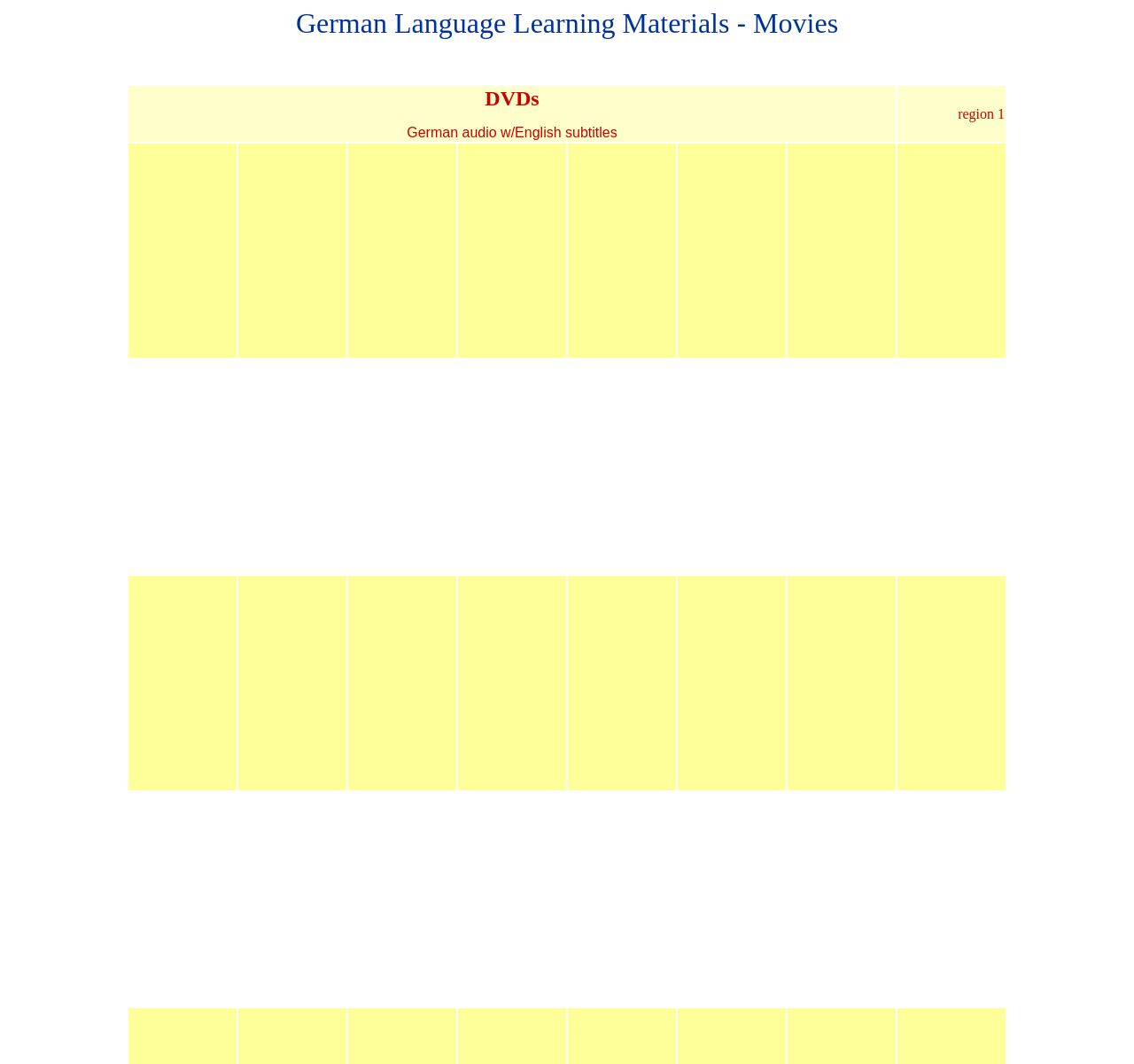Provide a single word or phrase to answer the given question: 
How many iframes are there in the second row?

9